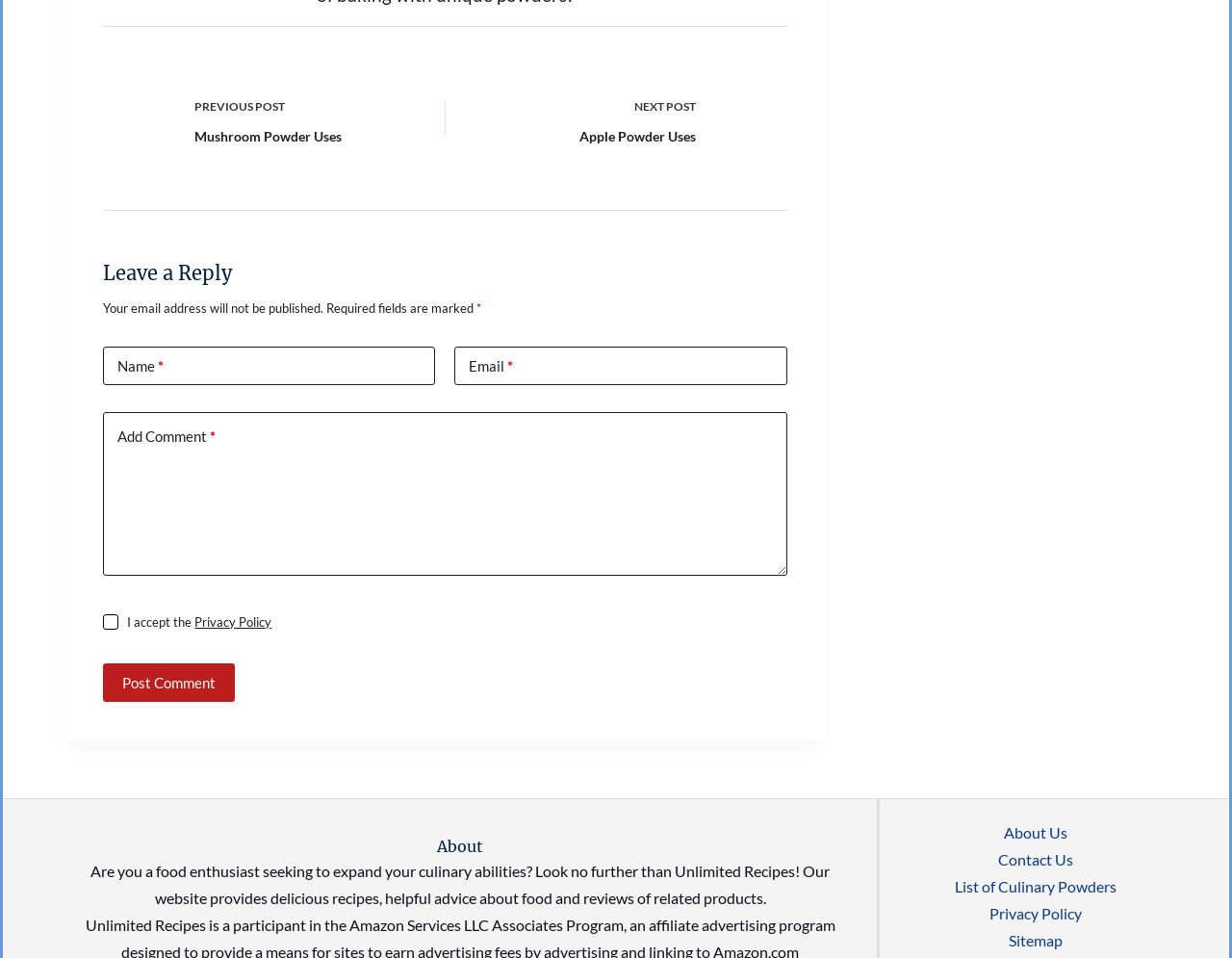Pinpoint the bounding box coordinates of the clickable element needed to complete the instruction: "Leave a comment". The coordinates should be provided as four float numbers between 0 and 1: [left, top, right, bottom].

[0.084, 0.431, 0.639, 0.601]